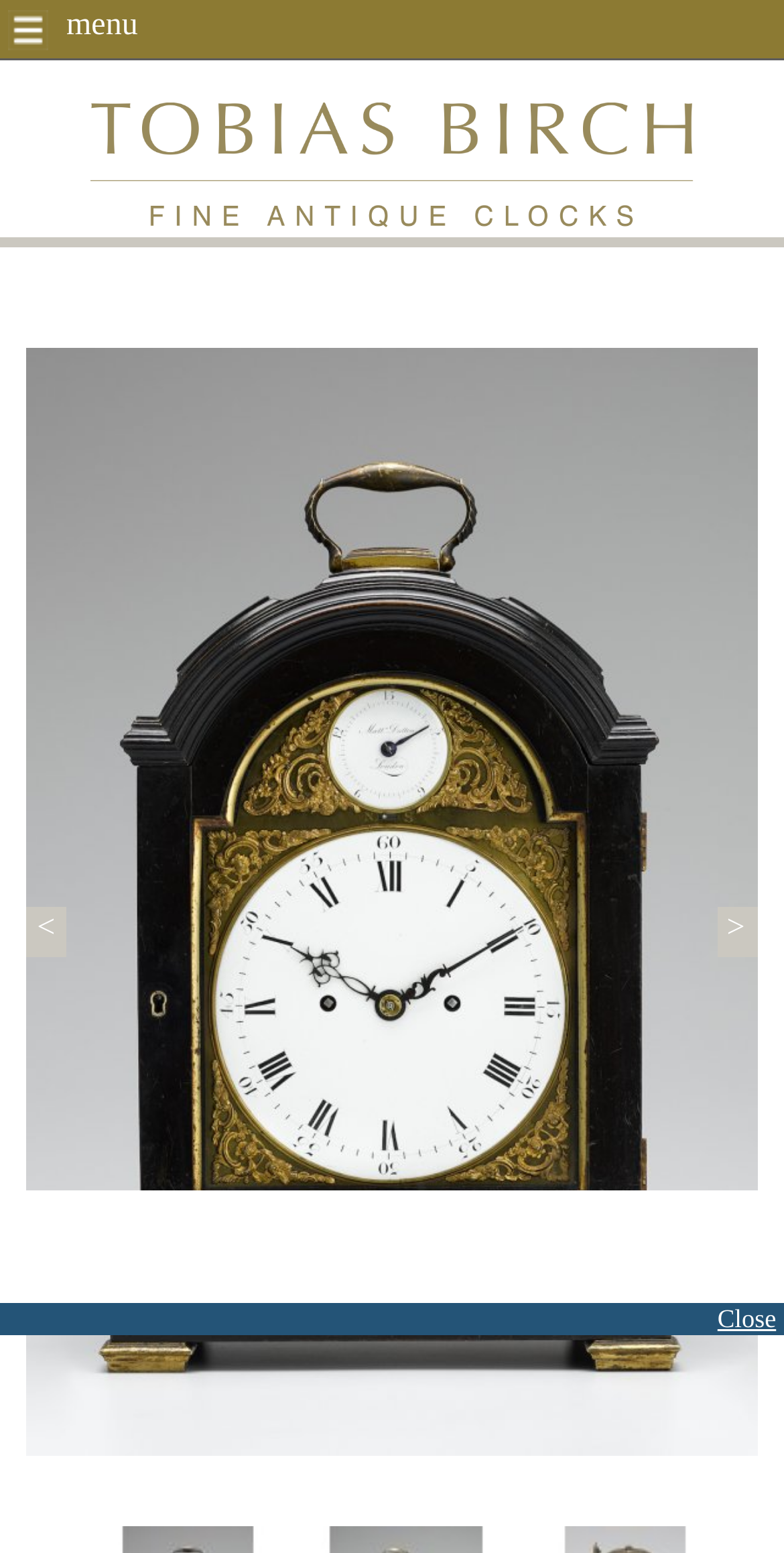Based on the image, provide a detailed response to the question:
What is the purpose of the 'Close' button?

The 'Close' button is likely used to close the cookie notice or policy statement, as it is positioned near the bottom of the page and is commonly used to dismiss such notifications.